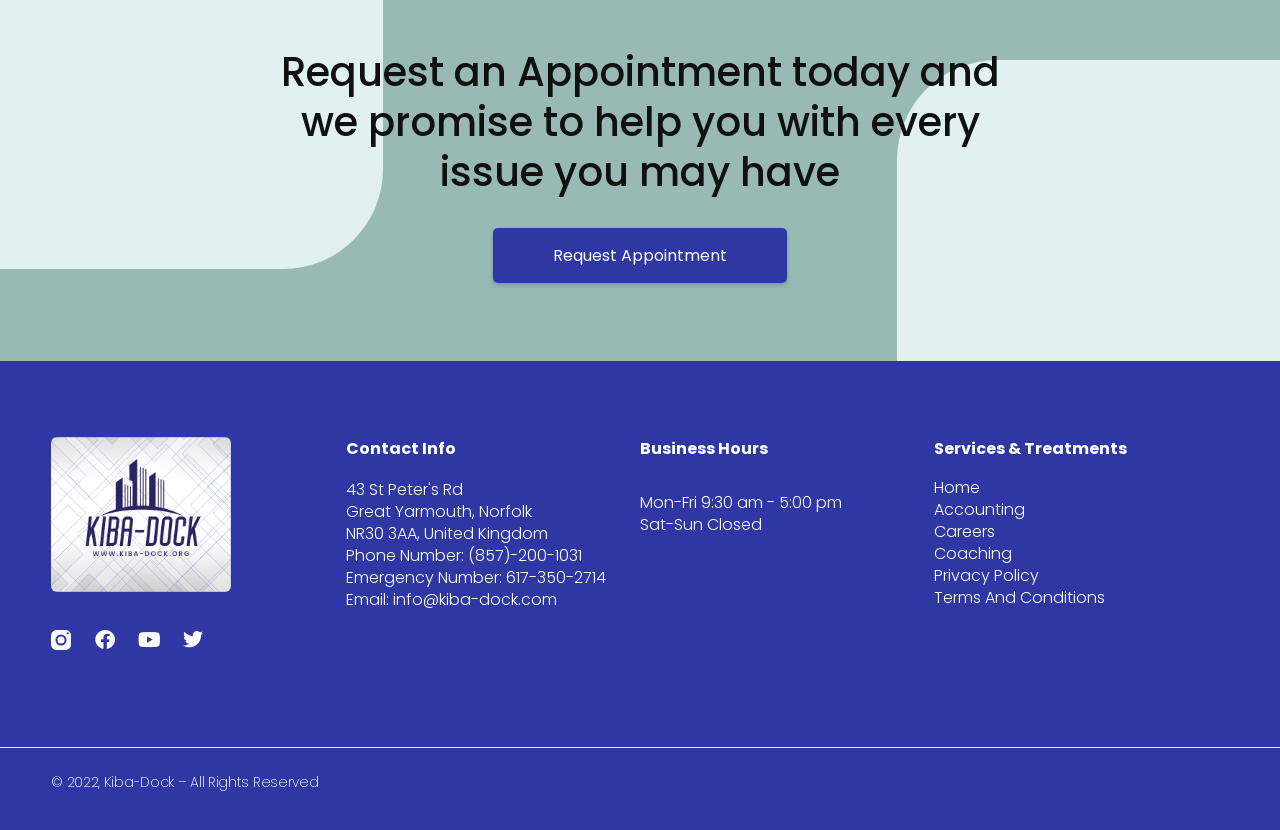Find the bounding box coordinates of the clickable element required to execute the following instruction: "Check business hours". Provide the coordinates as four float numbers between 0 and 1, i.e., [left, top, right, bottom].

[0.5, 0.527, 0.6, 0.555]